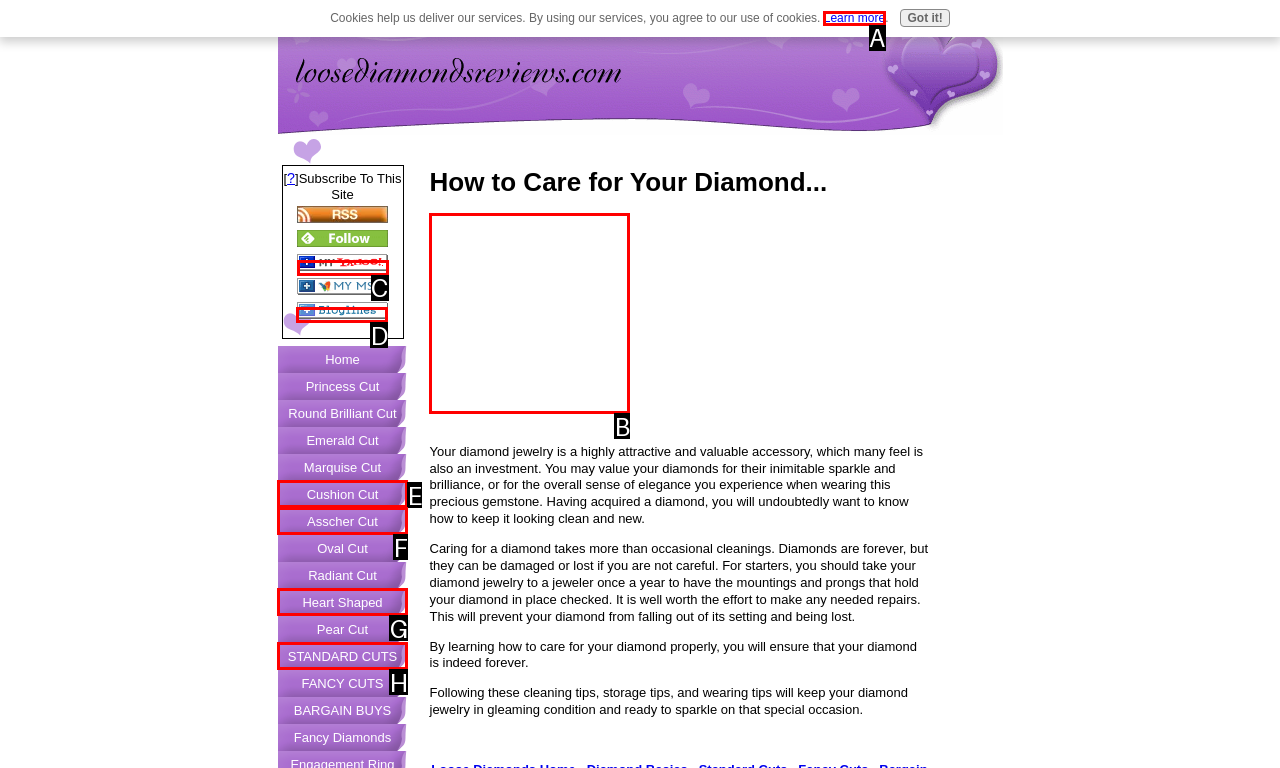Determine which element should be clicked for this task: Click the link to subscribe with Bloglines
Answer with the letter of the selected option.

D